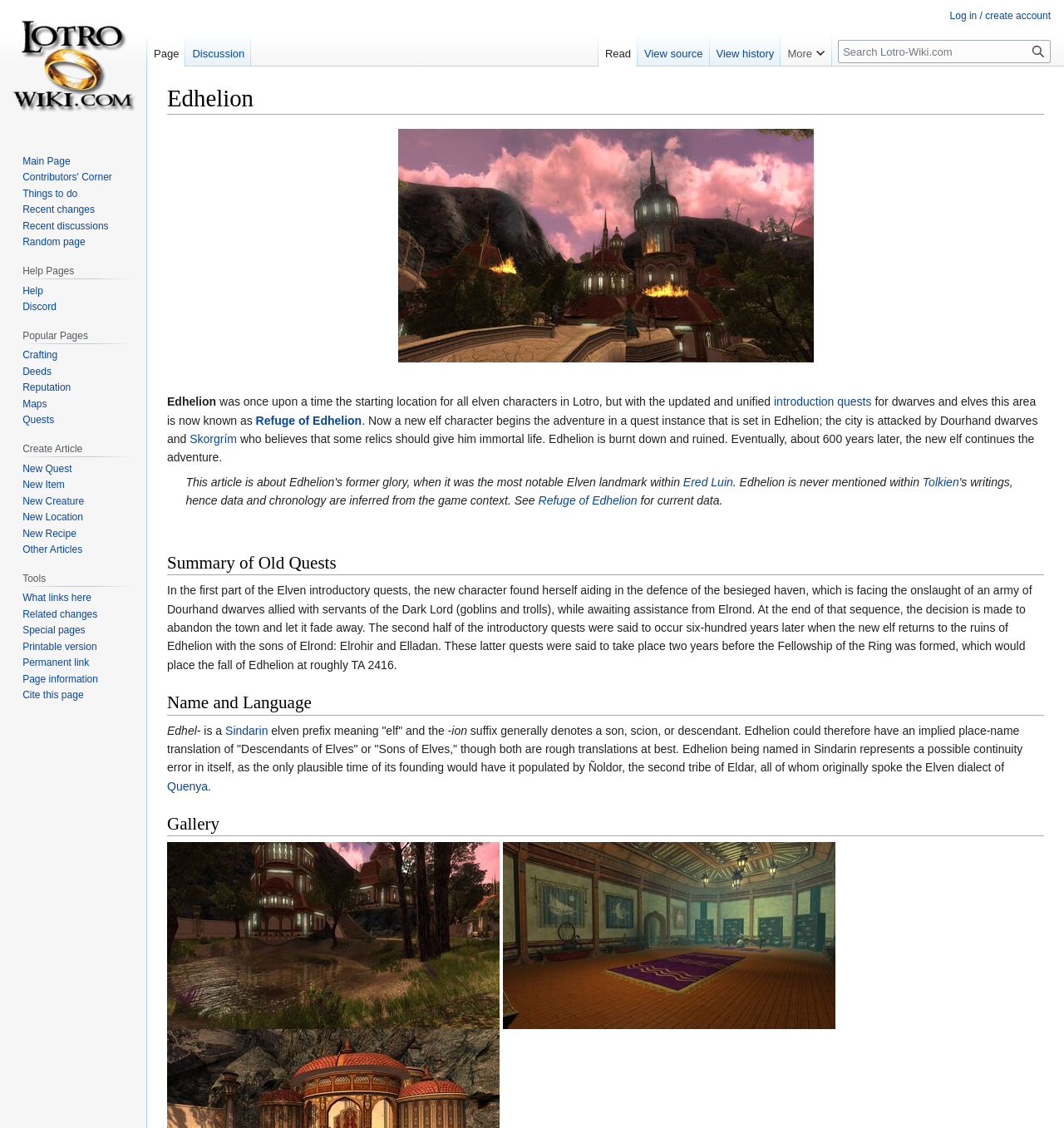Determine the bounding box coordinates for the area that should be clicked to carry out the following instruction: "View the history of the current page".

[0.667, 0.029, 0.734, 0.059]